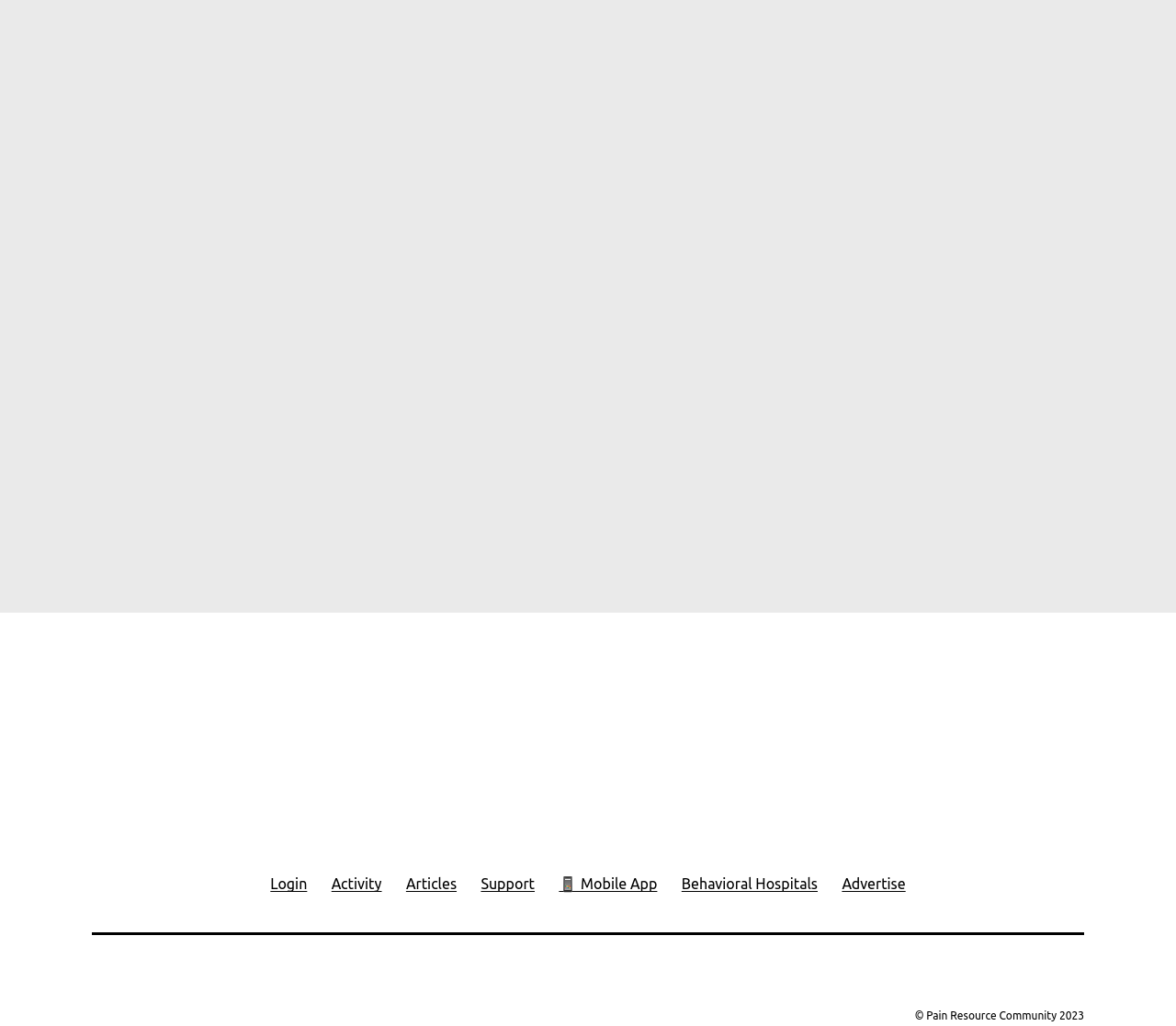Please give a concise answer to this question using a single word or phrase: 
What is the last link in the secondary menu?

Advertise